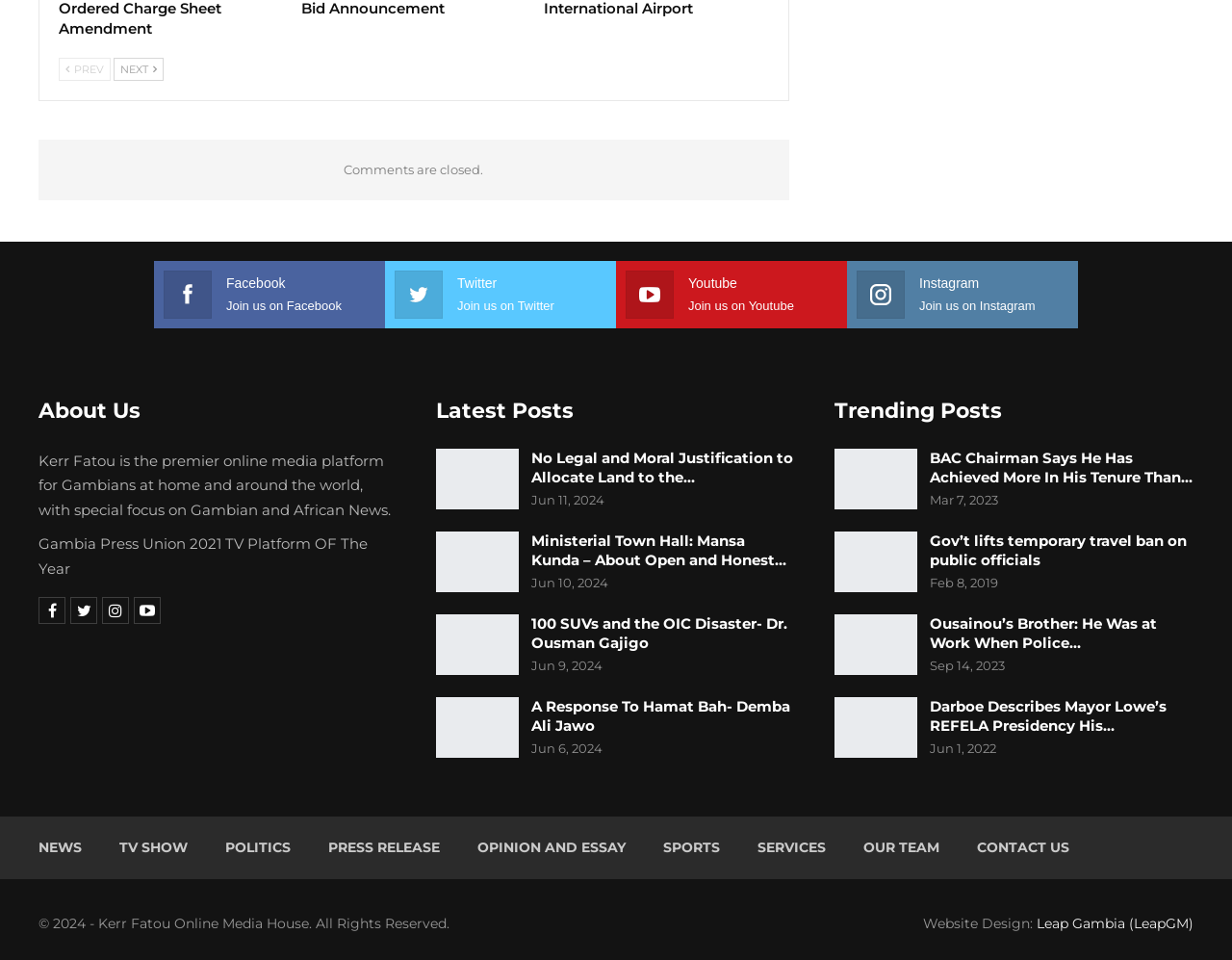What is the purpose of the 'Next' button?
Look at the image and answer the question using a single word or phrase.

To navigate to the next page